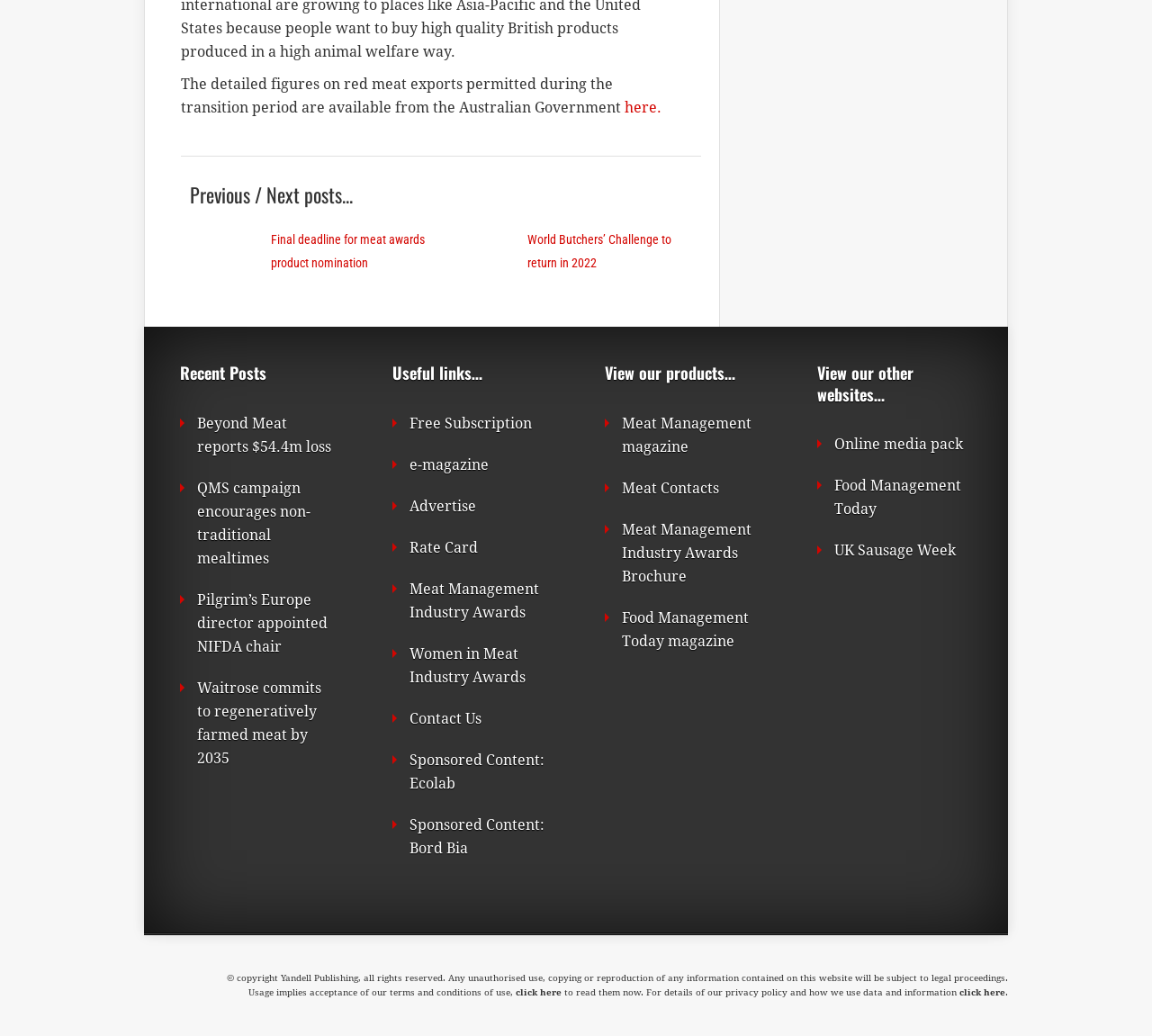Provide a short, one-word or phrase answer to the question below:
What is the copyright information on the webpage?

Yandell Publishing